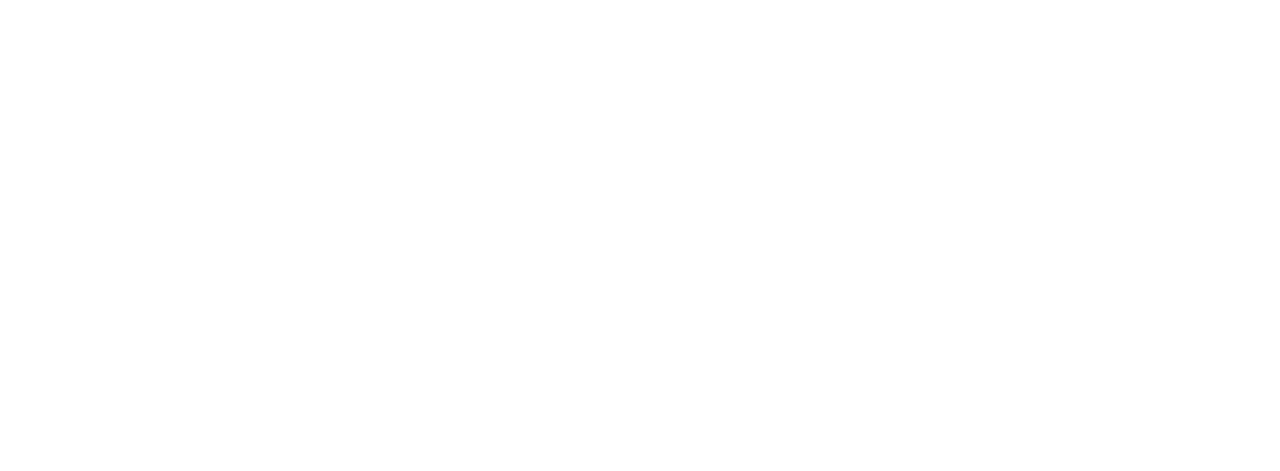Please respond in a single word or phrase: 
What is the purpose of the webpage design?

To invite customers